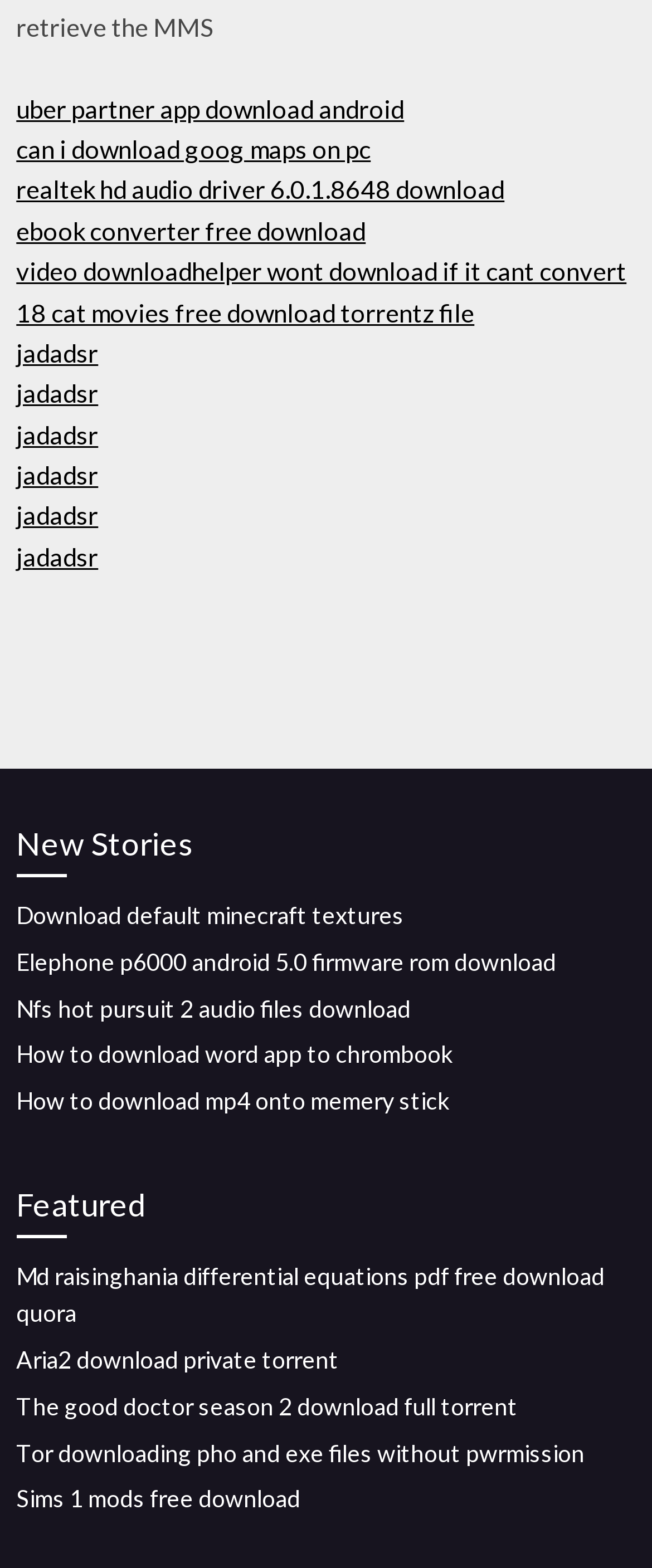Please answer the following question using a single word or phrase: 
How many links are there on the webpage?

20